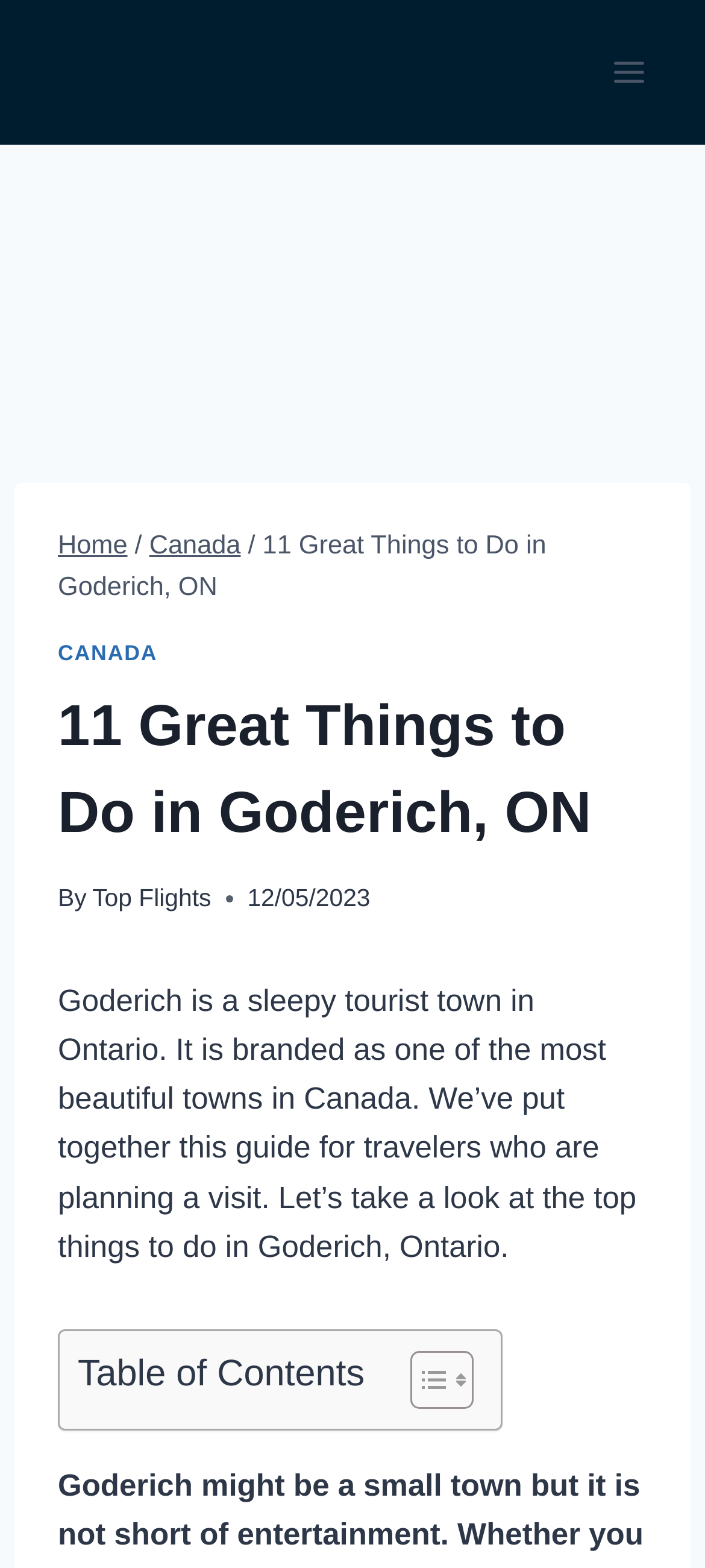What is the name of the town in Ontario?
Please provide a comprehensive answer to the question based on the webpage screenshot.

Based on the webpage content, specifically the paragraph that starts with 'Goderich is a sleepy tourist town in Ontario...', we can determine that the town being referred to is Goderich.